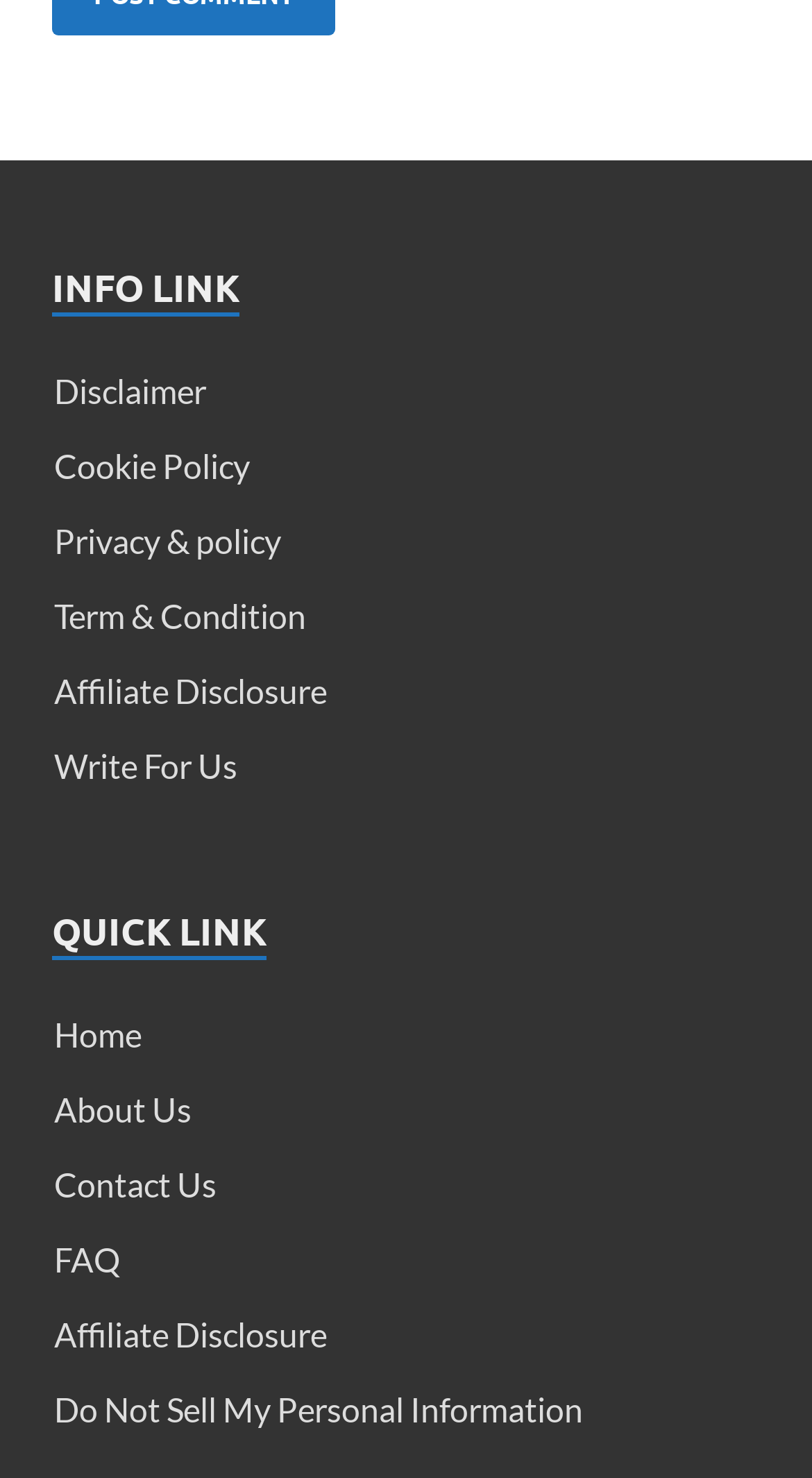How many headings are on the webpage?
Give a single word or phrase answer based on the content of the image.

2